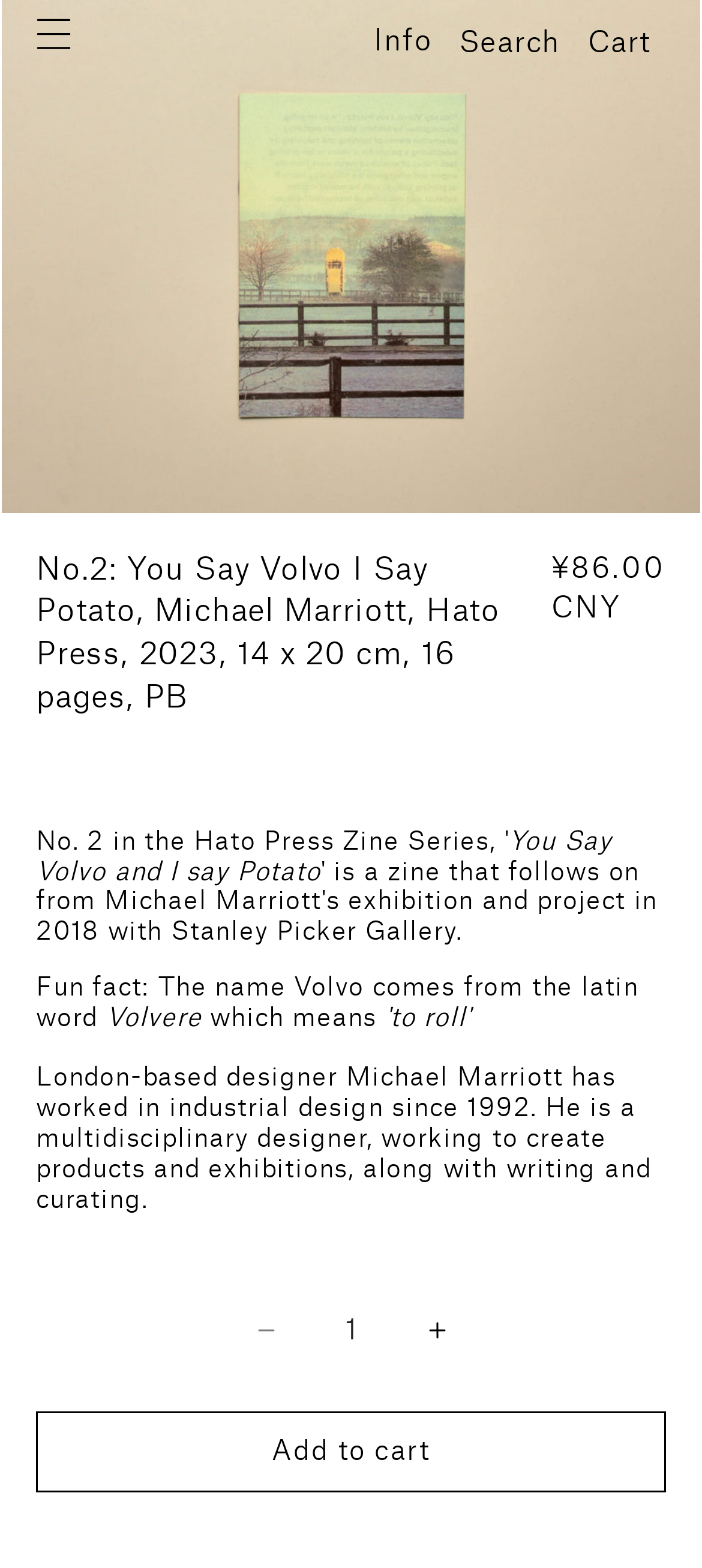Please give the bounding box coordinates of the area that should be clicked to fulfill the following instruction: "View the next slide". The coordinates should be in the format of four float numbers from 0 to 1, i.e., [left, top, right, bottom].

[0.821, 0.138, 0.923, 0.184]